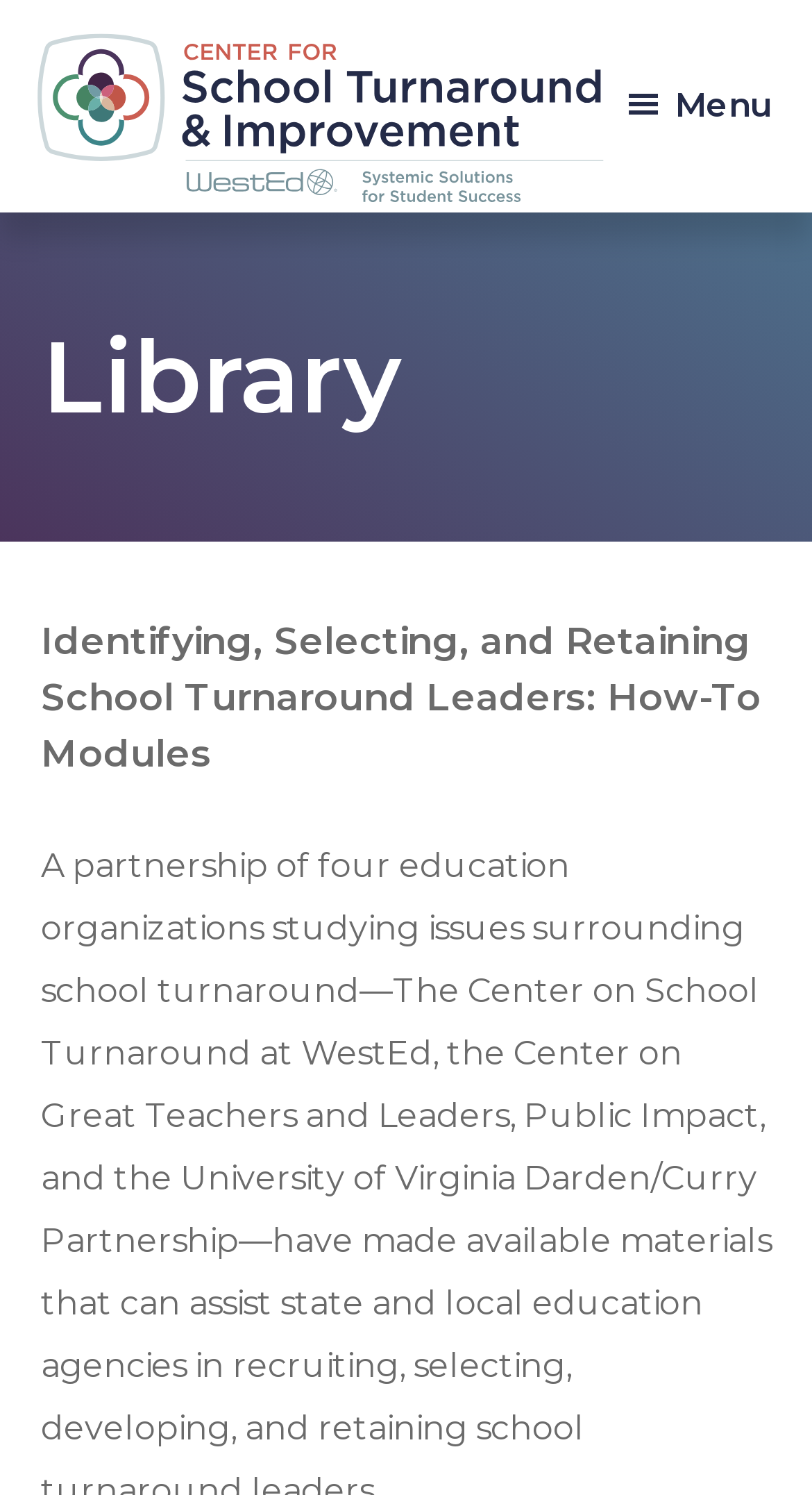What is the main topic of the webpage?
Please provide a single word or phrase answer based on the image.

School Turnaround Leaders